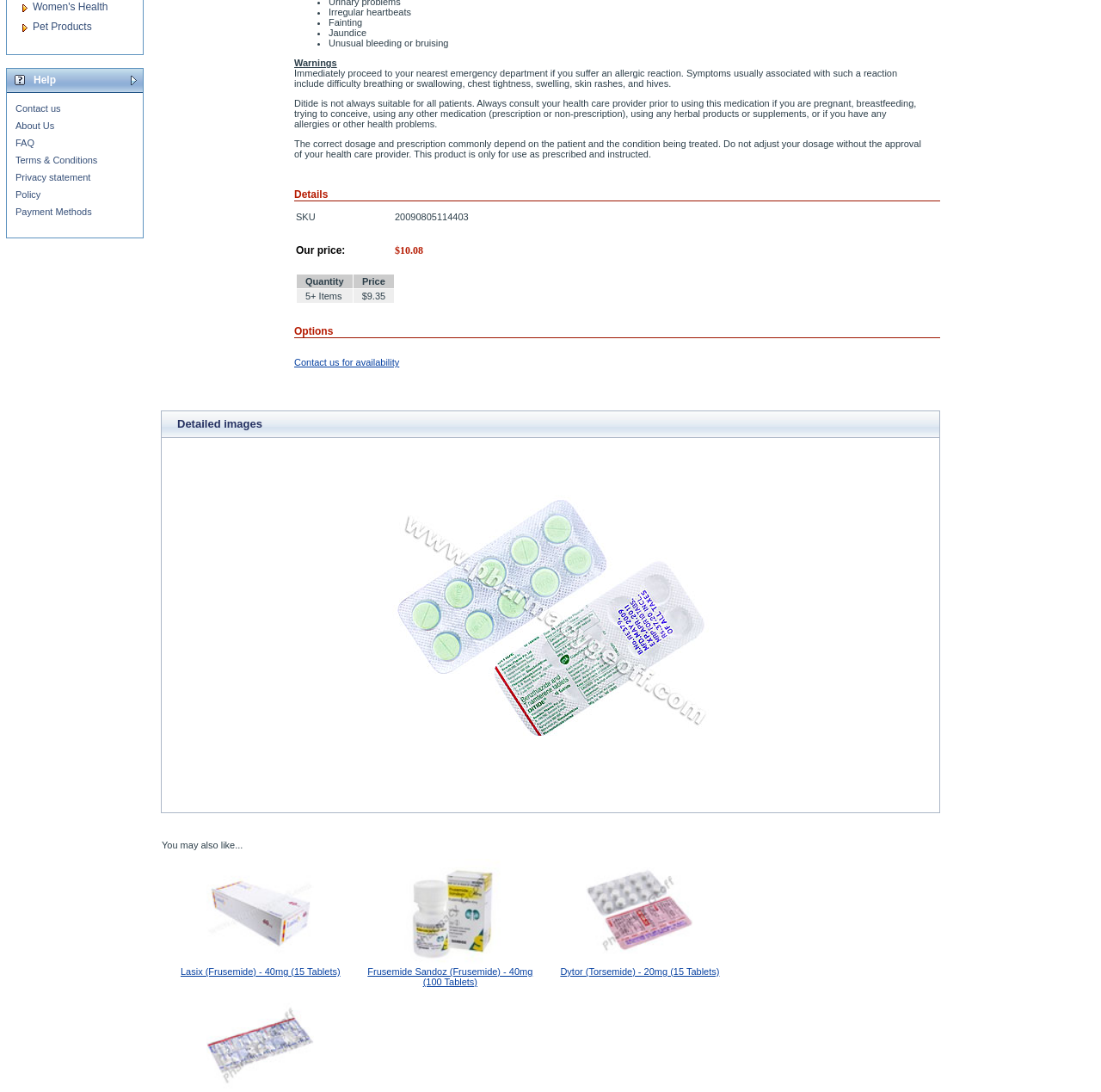Given the element description: "Payment Methods", predict the bounding box coordinates of this UI element. The coordinates must be four float numbers between 0 and 1, given as [left, top, right, bottom].

[0.014, 0.189, 0.083, 0.199]